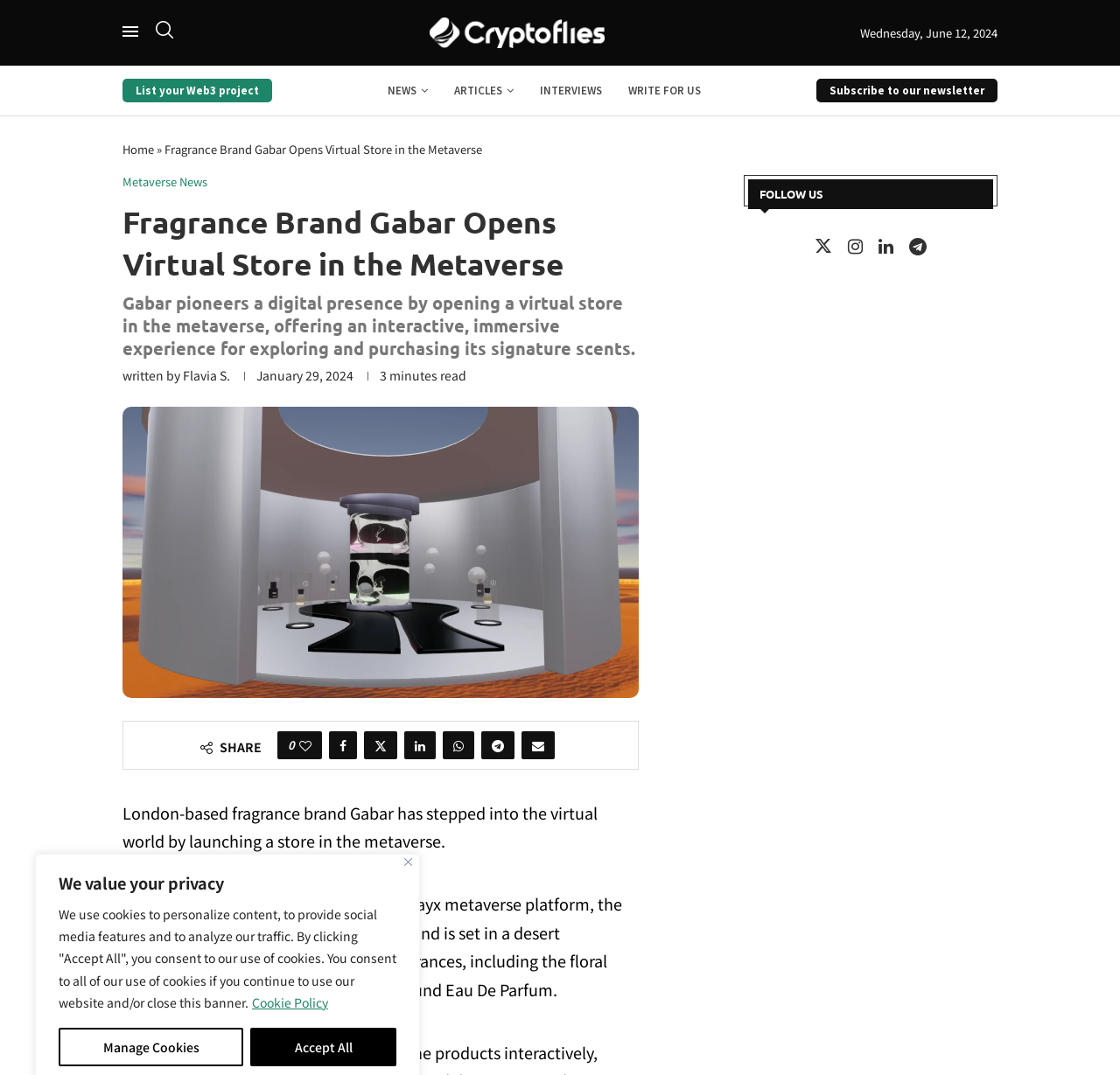Please identify the coordinates of the bounding box that should be clicked to fulfill this instruction: "Share the post on Facebook".

[0.293, 0.68, 0.318, 0.706]